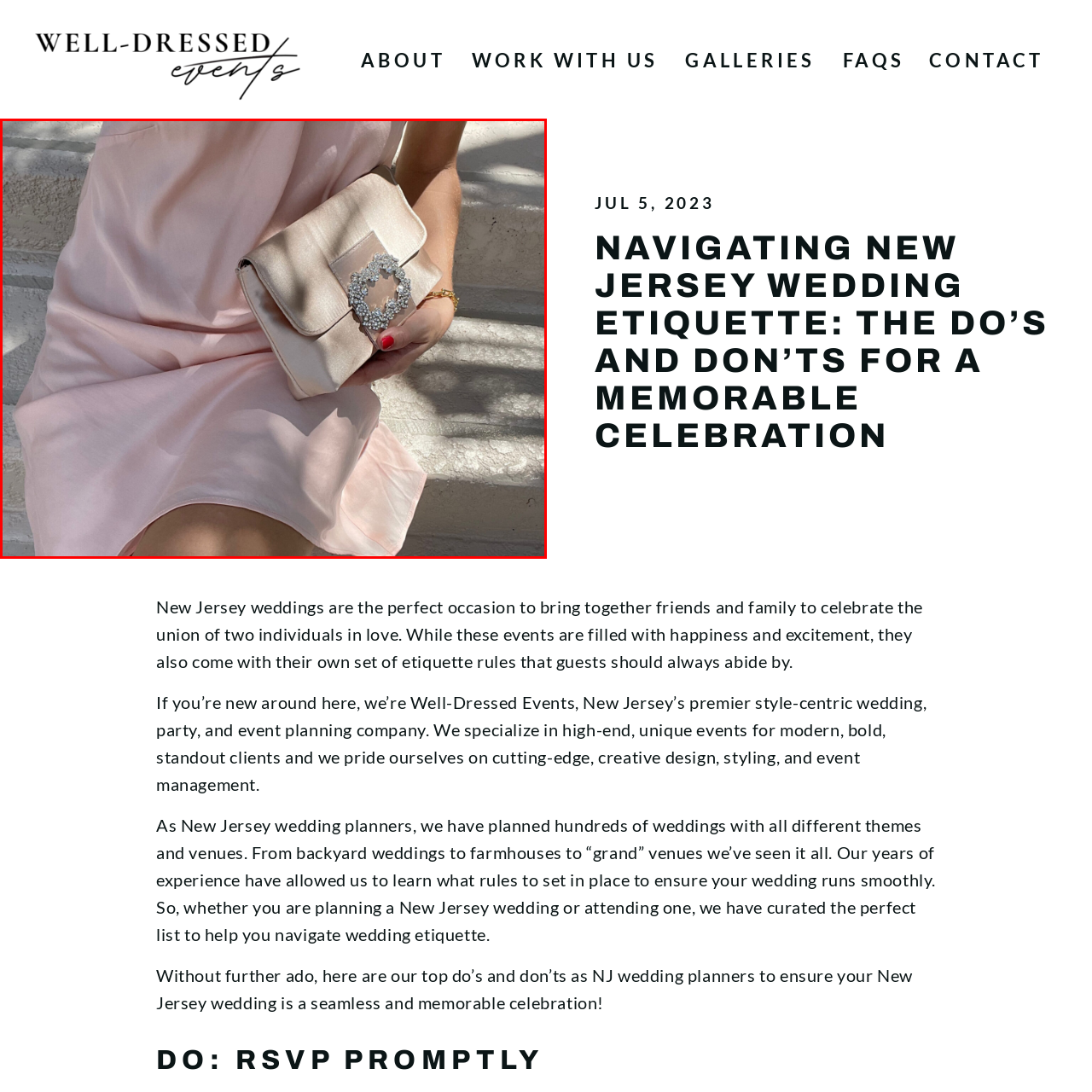Focus on the area marked by the red box, What is the guest holding? 
Answer briefly using a single word or phrase.

A handbag